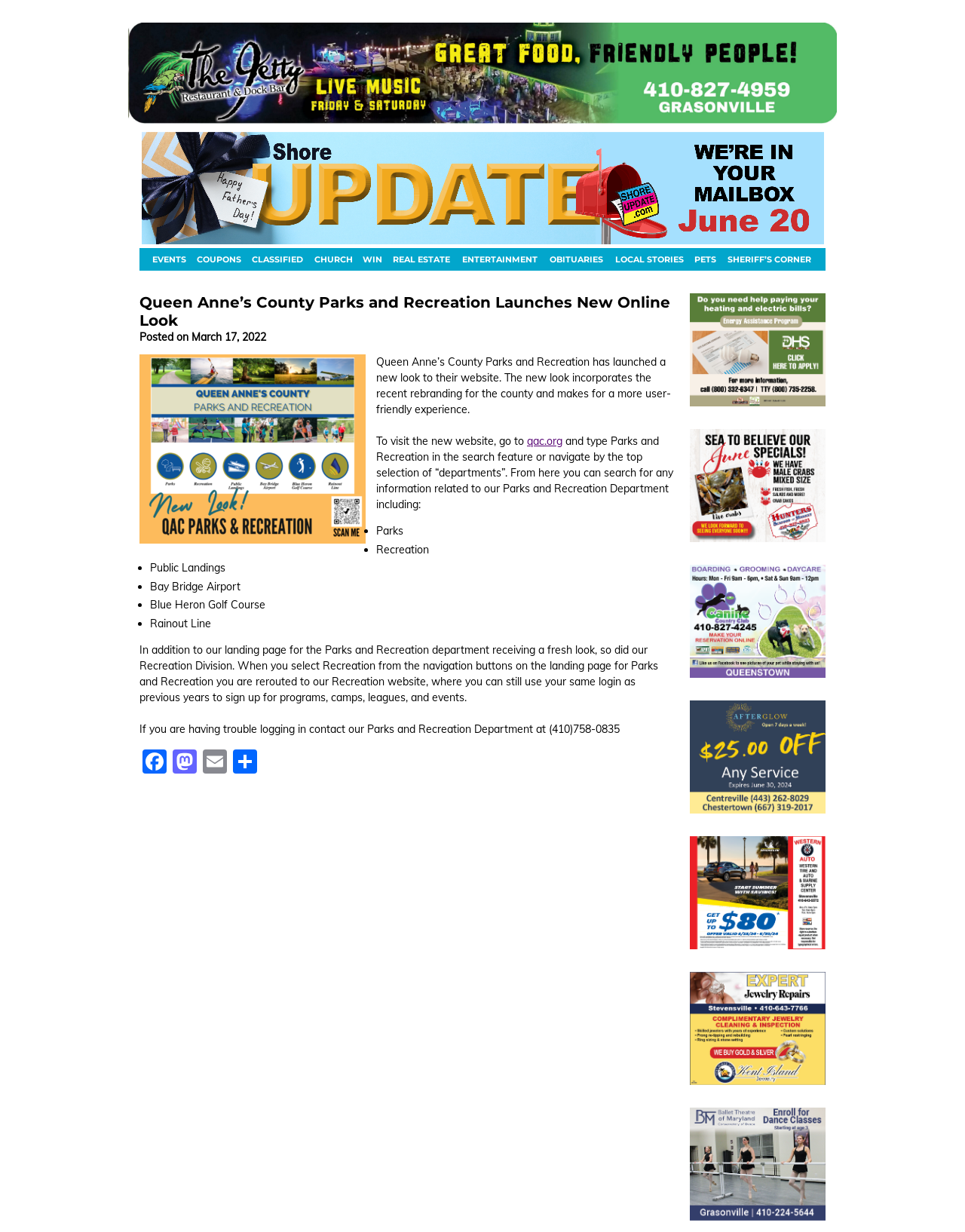Find the bounding box coordinates of the element you need to click on to perform this action: 'Visit the EVENTS page'. The coordinates should be represented by four float values between 0 and 1, in the format [left, top, right, bottom].

[0.156, 0.201, 0.194, 0.22]